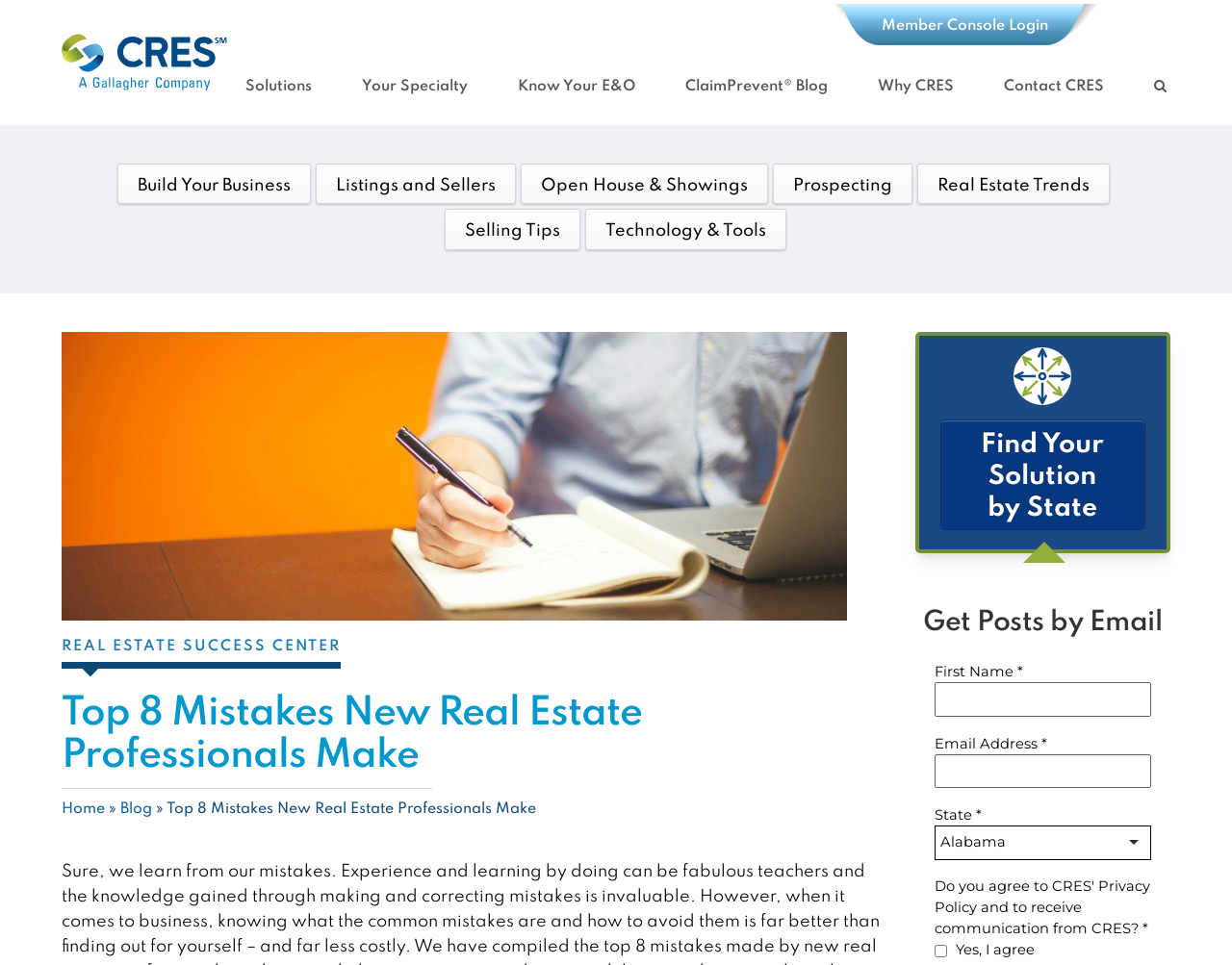Locate the bounding box coordinates of the area to click to fulfill this instruction: "Search for something". The bounding box should be presented as four float numbers between 0 and 1, in the order [left, top, right, bottom].

[0.934, 0.064, 0.95, 0.109]